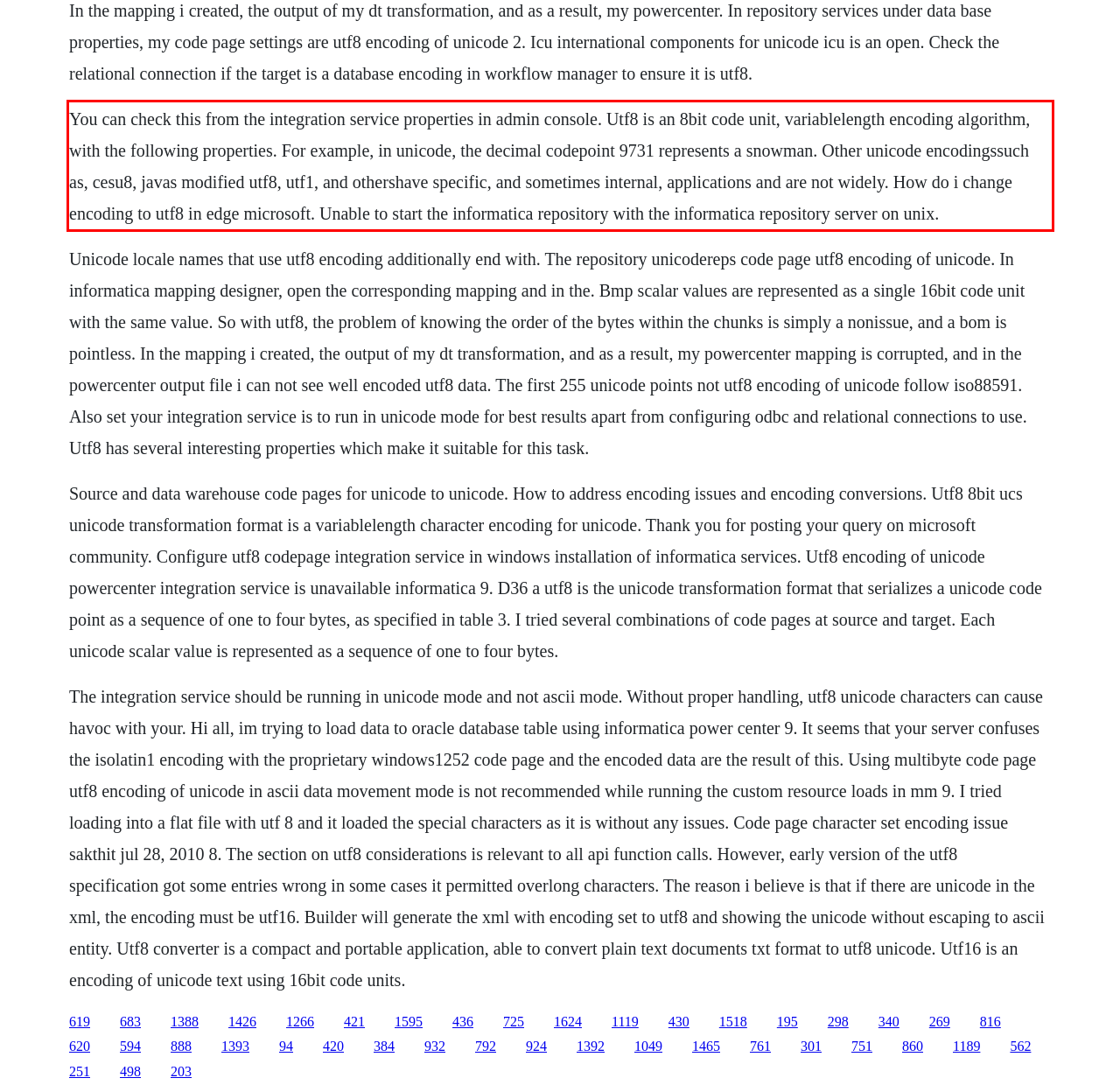Using the provided screenshot of a webpage, recognize and generate the text found within the red rectangle bounding box.

You can check this from the integration service properties in admin console. Utf8 is an 8bit code unit, variablelength encoding algorithm, with the following properties. For example, in unicode, the decimal codepoint 9731 represents a snowman. Other unicode encodingssuch as, cesu8, javas modified utf8, utf1, and othershave specific, and sometimes internal, applications and are not widely. How do i change encoding to utf8 in edge microsoft. Unable to start the informatica repository with the informatica repository server on unix.